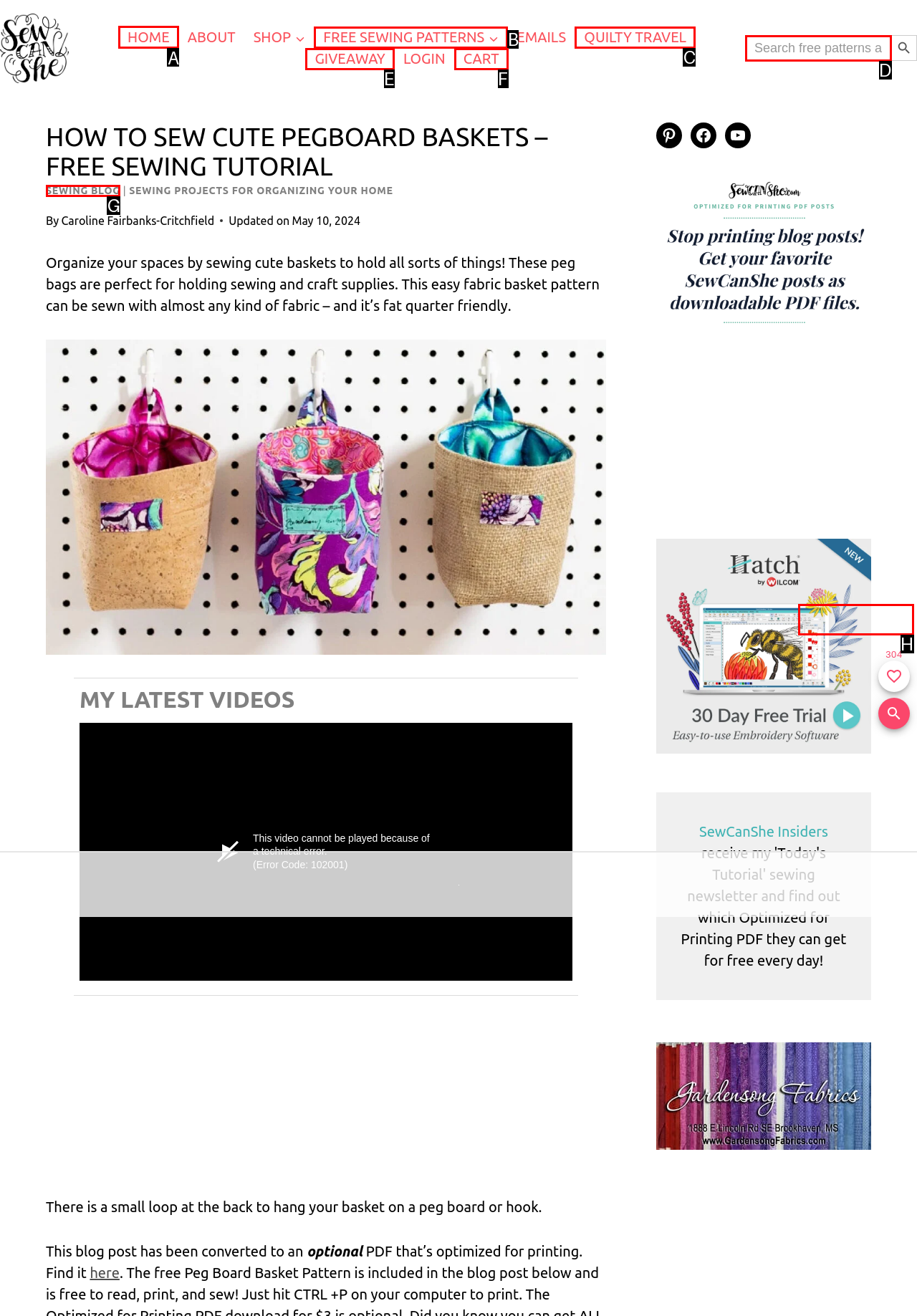Choose the letter that corresponds to the correct button to accomplish the task: Go to the home page
Reply with the letter of the correct selection only.

A